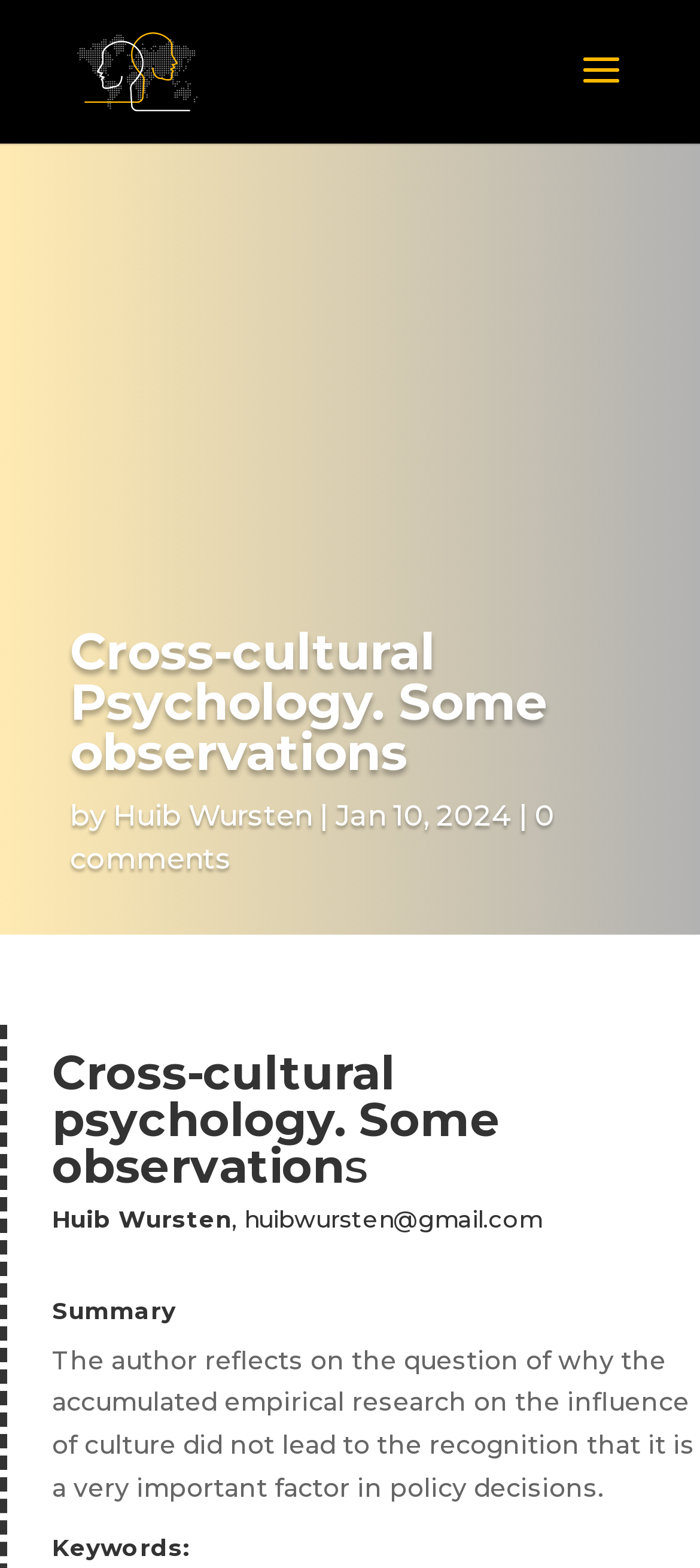Summarize the webpage with intricate details.

The webpage appears to be a blog post or article about cross-cultural psychology. At the top, there is a logo or icon for "Culture Impact" accompanied by a link to the same name, positioned near the top left corner of the page. 

Below the logo, the title "Cross-cultural Psychology. Some observations" is prominently displayed in a large font, spanning almost the entire width of the page. 

Underneath the title, the author's name "Huib Wursten" is mentioned, along with the date "Jan 10, 2024" and a link to "0 comments", indicating that there are no comments on the post yet. The author's name and date are positioned near the top center of the page.

Further down, there are three headings: "Cross-cultural psychology. Some observations", "Huib Wursten, huibwursten@gmail.com", and "Summary". These headings are stacked vertically, with the "Summary" heading being the last one.

The main content of the page is a paragraph of text that summarizes the article, which is positioned below the "Summary" heading. The text reflects on the question of why the accumulated empirical research on the influence of culture did not lead to the recognition that it is a very important factor in policy decisions. This paragraph takes up most of the page's width and is located near the bottom center of the page.